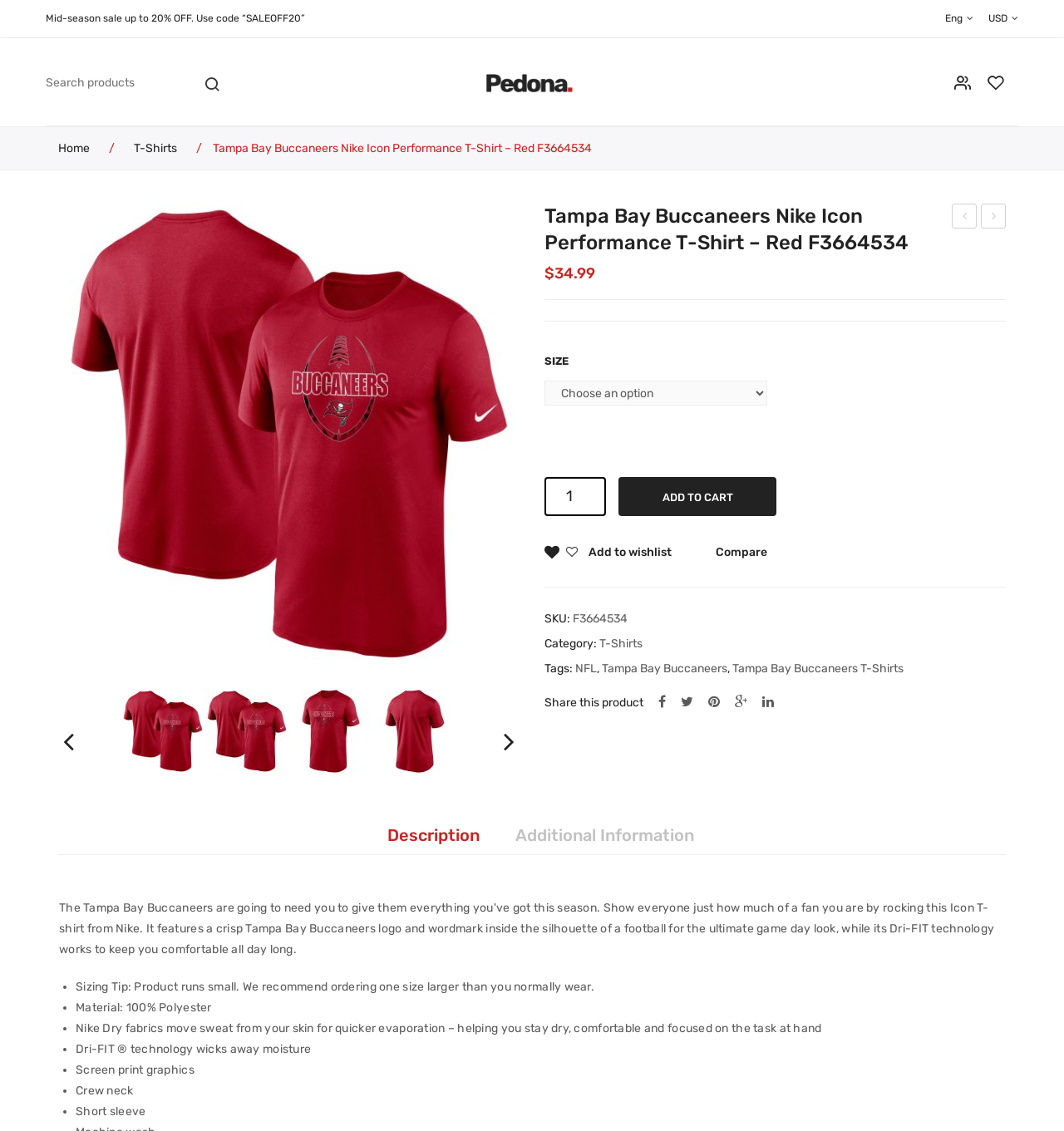Please locate the bounding box coordinates of the element that should be clicked to achieve the given instruction: "Add to wishlist".

[0.512, 0.474, 0.631, 0.504]